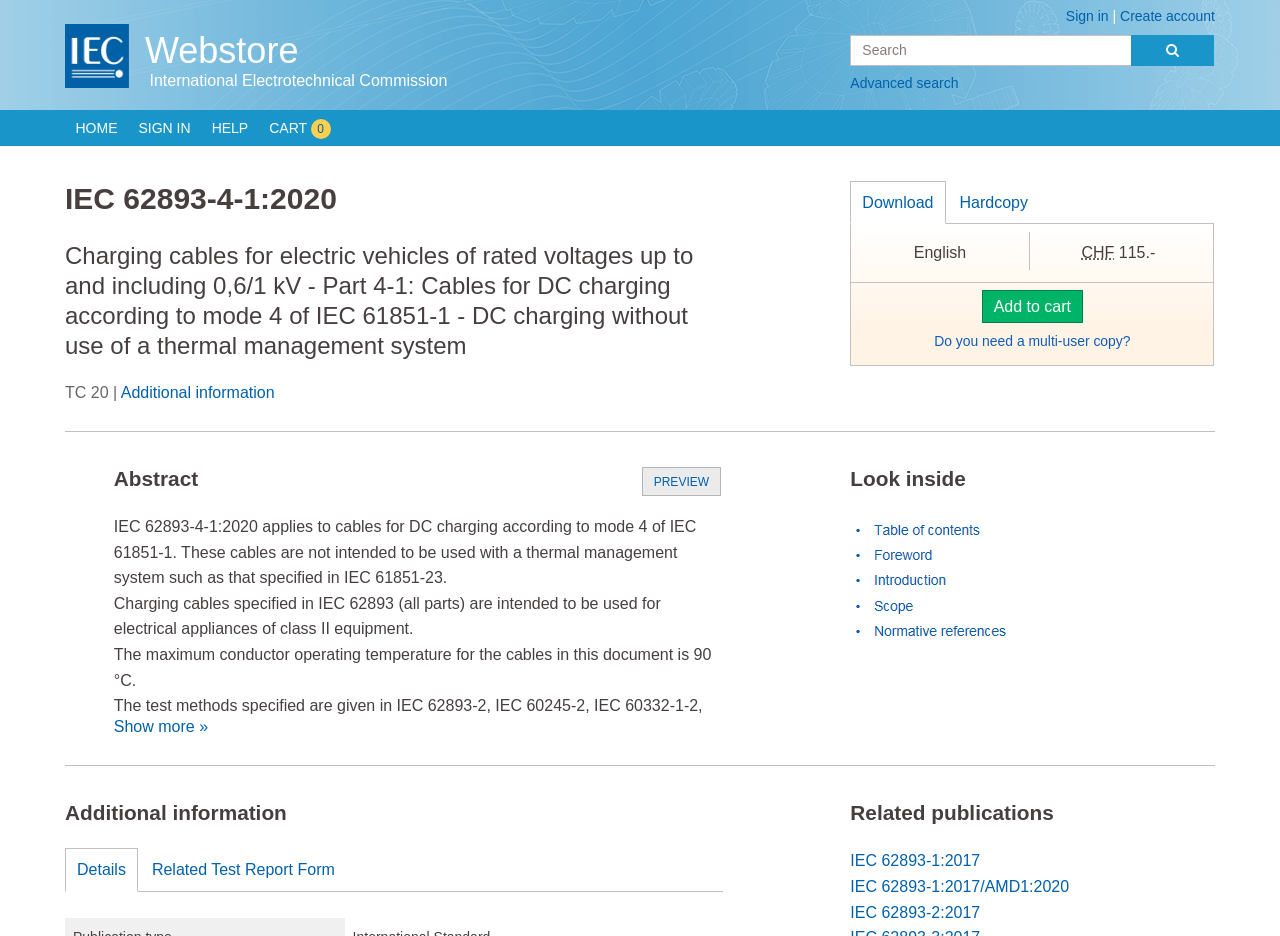Give an in-depth explanation of the webpage layout and content.

This webpage is about the IEC 62893-4-1:2020 standard, which focuses on charging cables for electric vehicles. At the top left corner, there is an IEC logo image. Next to it, there is a heading that reads "Webstore International Electrotechnical Commission". On the top right corner, there are links to sign in, create an account, and a search bar with a "Go" button.

Below the top section, there are navigation links to "HOME", "SIGN IN", "HELP", and "CART 0". The main content of the webpage starts with a heading that displays the title of the standard, followed by a longer heading that describes the standard in detail.

On the left side of the webpage, there is a section that provides additional information about the standard, including a link to download the standard and a link to purchase a hardcopy. There is also a section that displays the price of the standard in Swiss Francs.

The main content of the webpage is divided into several sections, including "Abstract", "Look inside", and "Additional information". The "Abstract" section provides a brief summary of the standard, while the "Look inside" section offers a free preview of the standard. The "Additional information" section provides more details about the standard, including related publications and test report forms.

Throughout the webpage, there are several links to related publications, including IEC 62893-1:2017 and IEC 62893-2:2017. There are also separators that divide the different sections of the webpage.